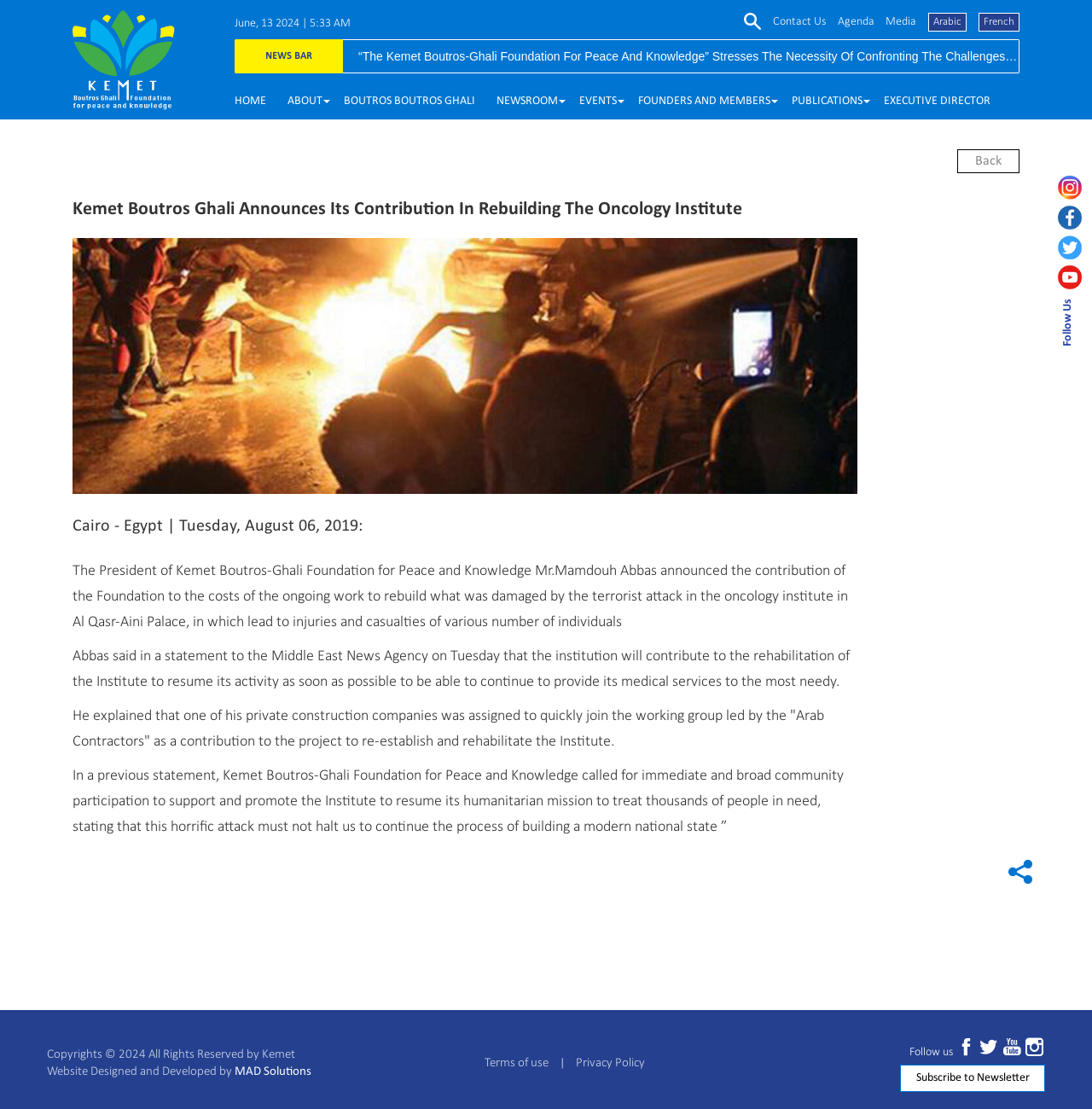Is there a logo on the webpage?
Ensure your answer is thorough and detailed.

The webpage has a logo, which is the 'Kemet Logo' image located at the top left corner of the page, with a bounding box of [0.066, 0.008, 0.16, 0.1]. This logo is also a link, indicating that it may lead to the homepage or a specific page related to the Kemet Boutros Ghali Foundation.